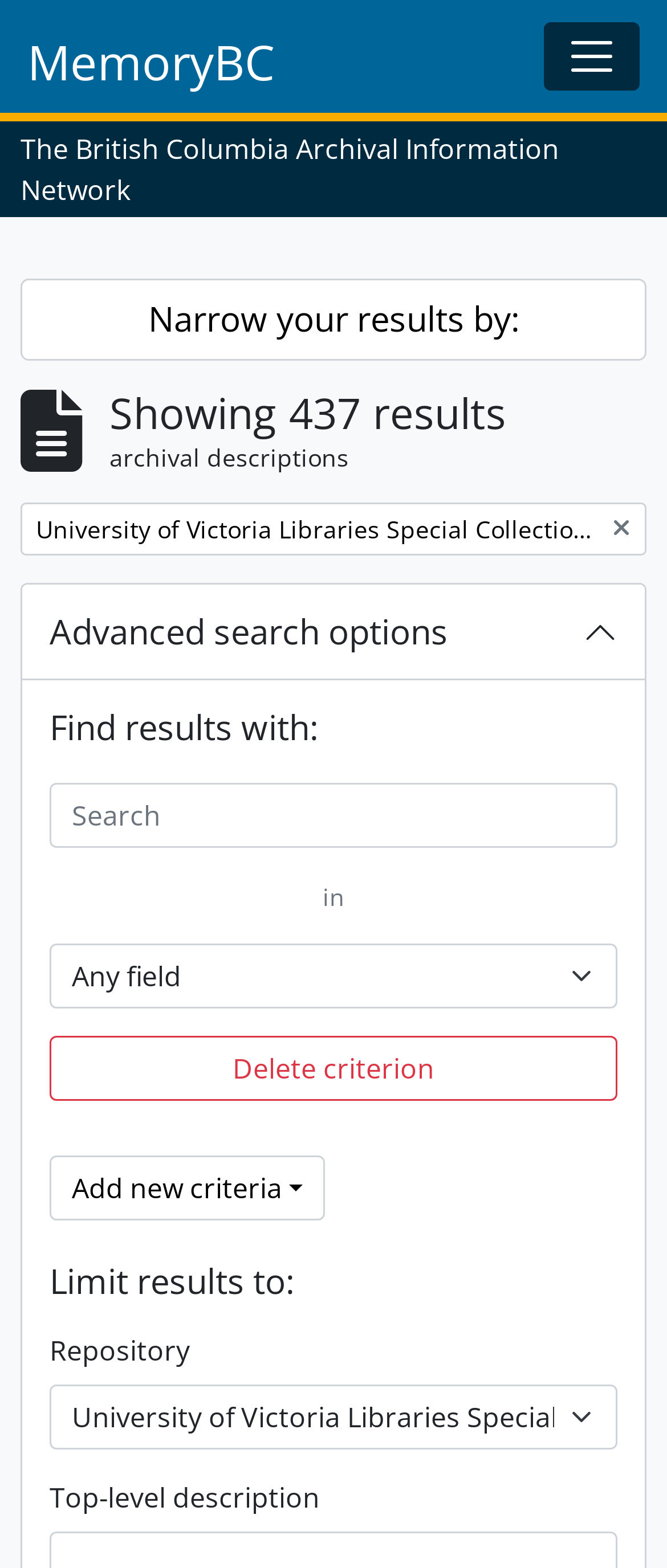Please provide a short answer using a single word or phrase for the question:
How many results are shown?

437